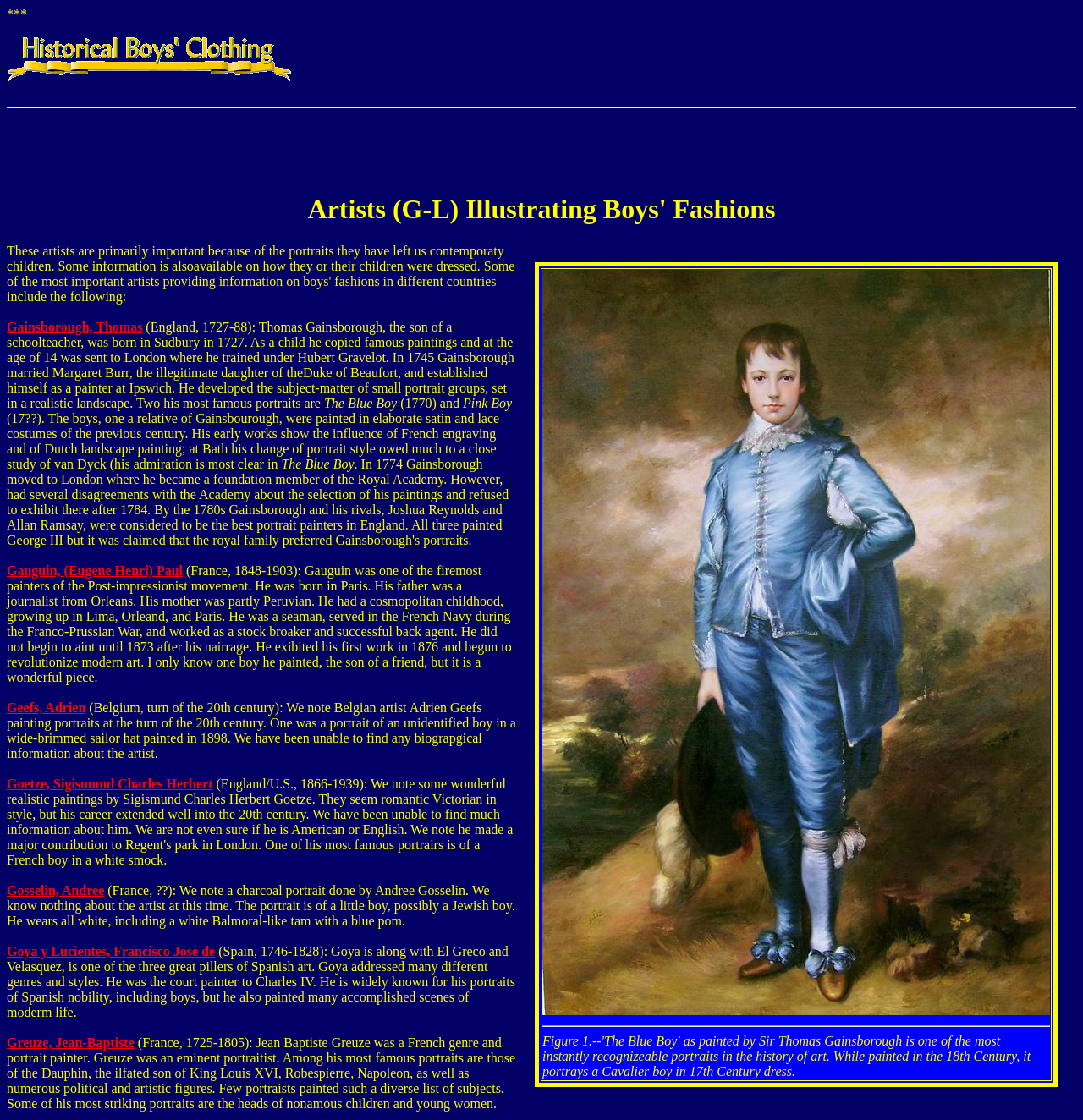Please answer the following question using a single word or phrase: What is the occupation of Gauguin before he became a painter?

Stock broker